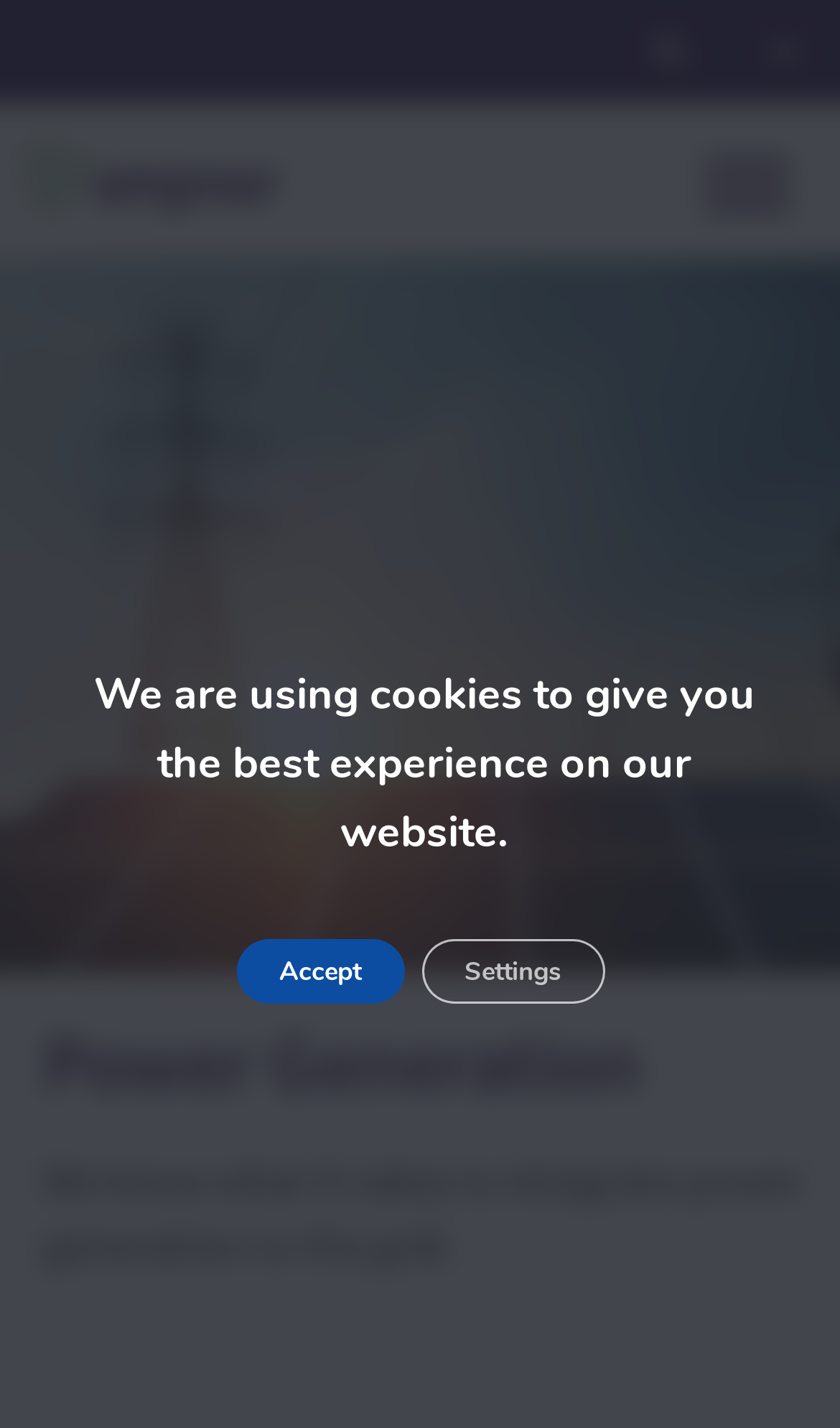Summarize the webpage in an elaborate manner.

The webpage is titled "Power Generation - Ampner" and has a prominent heading "Power Generation" located near the top right corner of the page. Below the heading, there is a brief description "We know what it takes to integrate power generation to the grid." 

At the top left corner, there is a link "Skip to content" and a link "Ampner" accompanied by an image of the same name, which is likely a logo. On the top right corner, there are three elements: a button "Search this site", a navigation menu "Languages" with an option "SUOMI", and an empty button.

In the middle of the page, there is a notification "We are using cookies to give you the best experience on our website." with two buttons "Accept" and "Settings" below it, allowing users to manage their cookie preferences.

Overall, the webpage has a simple and clean layout, with a clear focus on power generation and a brief introduction to the topic.